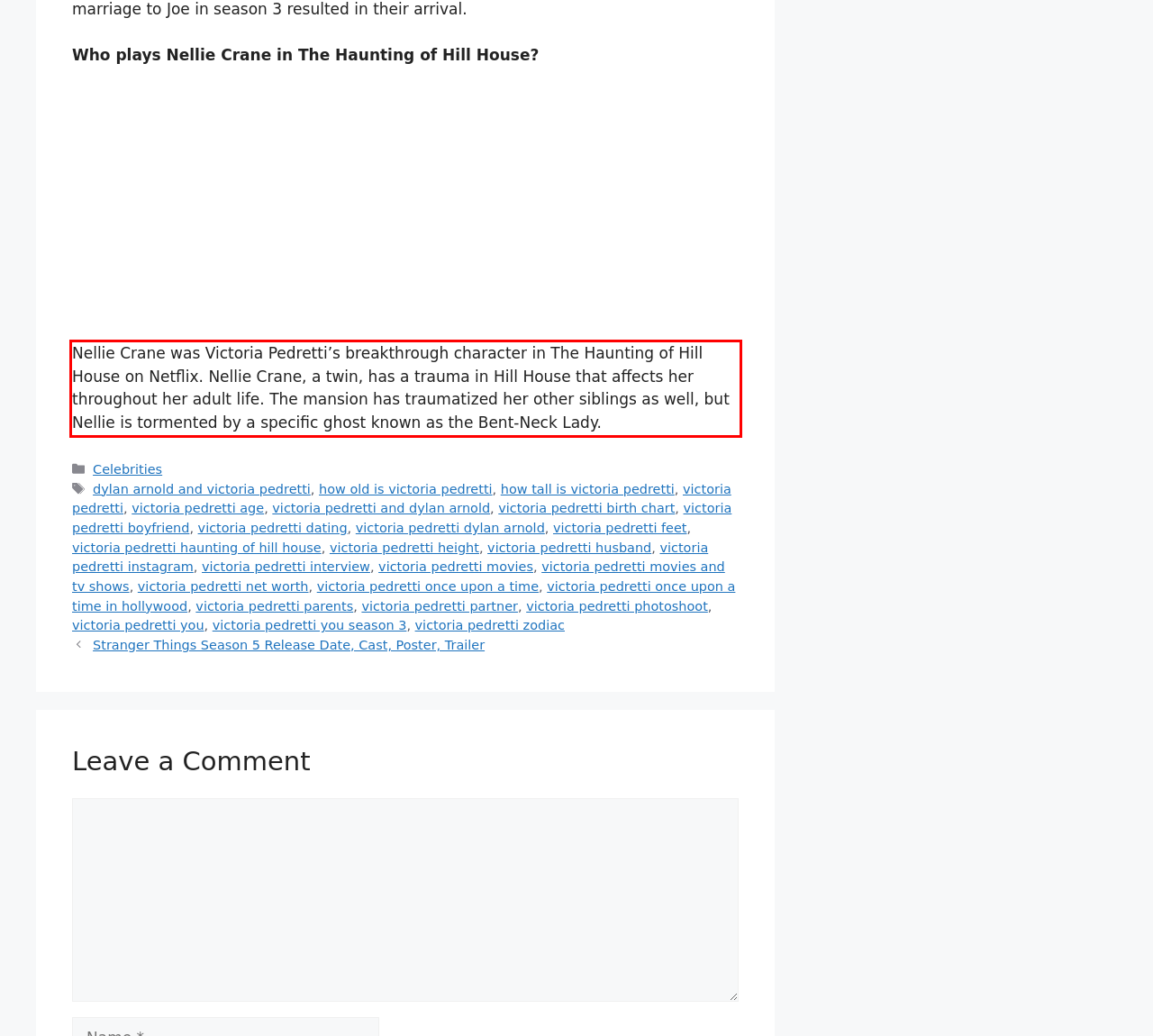Please identify and extract the text from the UI element that is surrounded by a red bounding box in the provided webpage screenshot.

Nellie Crane was Victoria Pedretti’s breakthrough character in The Haunting of Hill House on Netflix. Nellie Crane, a twin, has a trauma in Hill House that affects her throughout her adult life. The mansion has traumatized her other siblings as well, but Nellie is tormented by a specific ghost known as the Bent-Neck Lady.